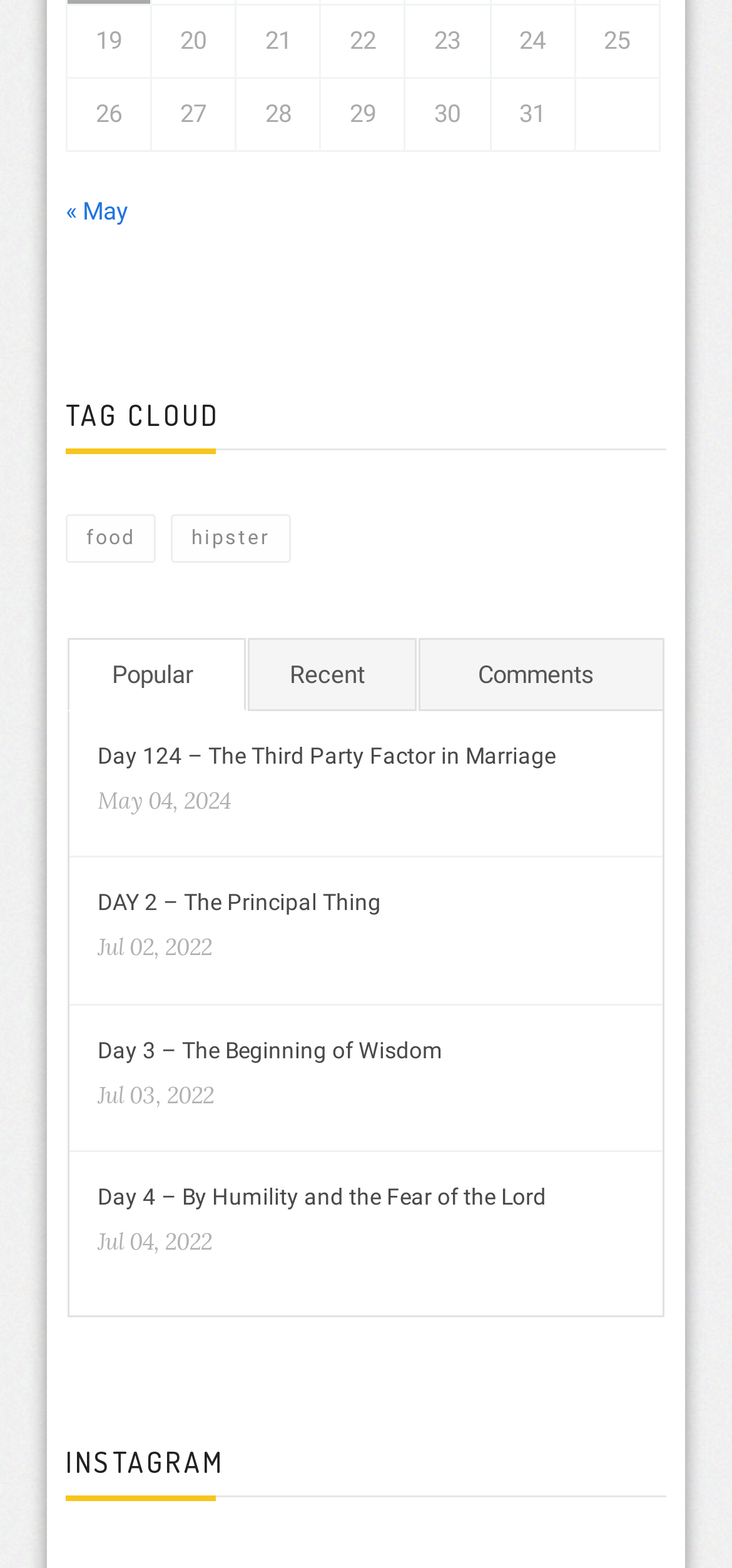How many links are there in the main content area?
Using the image, respond with a single word or phrase.

7